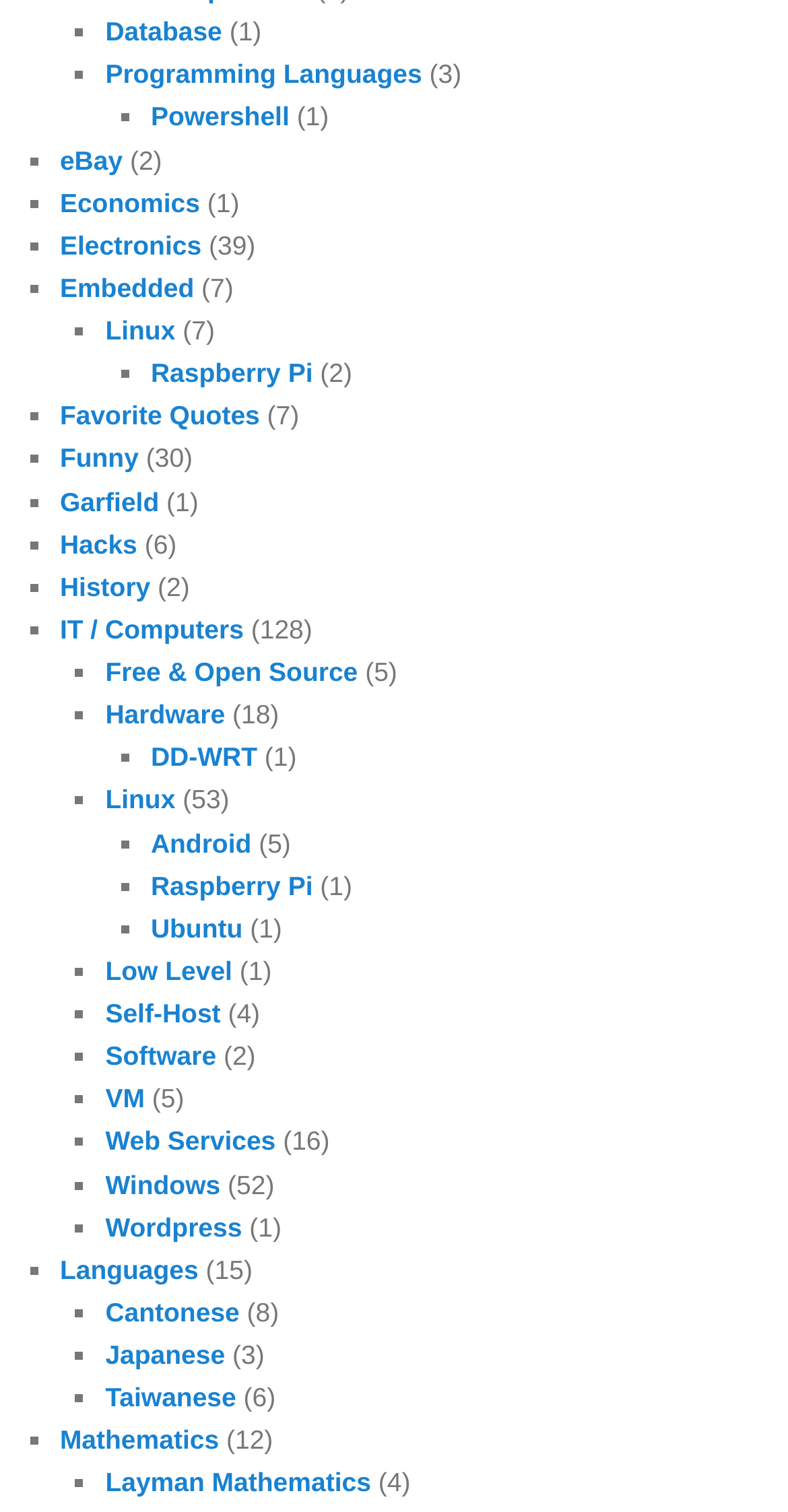Could you determine the bounding box coordinates of the clickable element to complete the instruction: "Learn about Economics"? Provide the coordinates as four float numbers between 0 and 1, i.e., [left, top, right, bottom].

[0.076, 0.124, 0.254, 0.144]